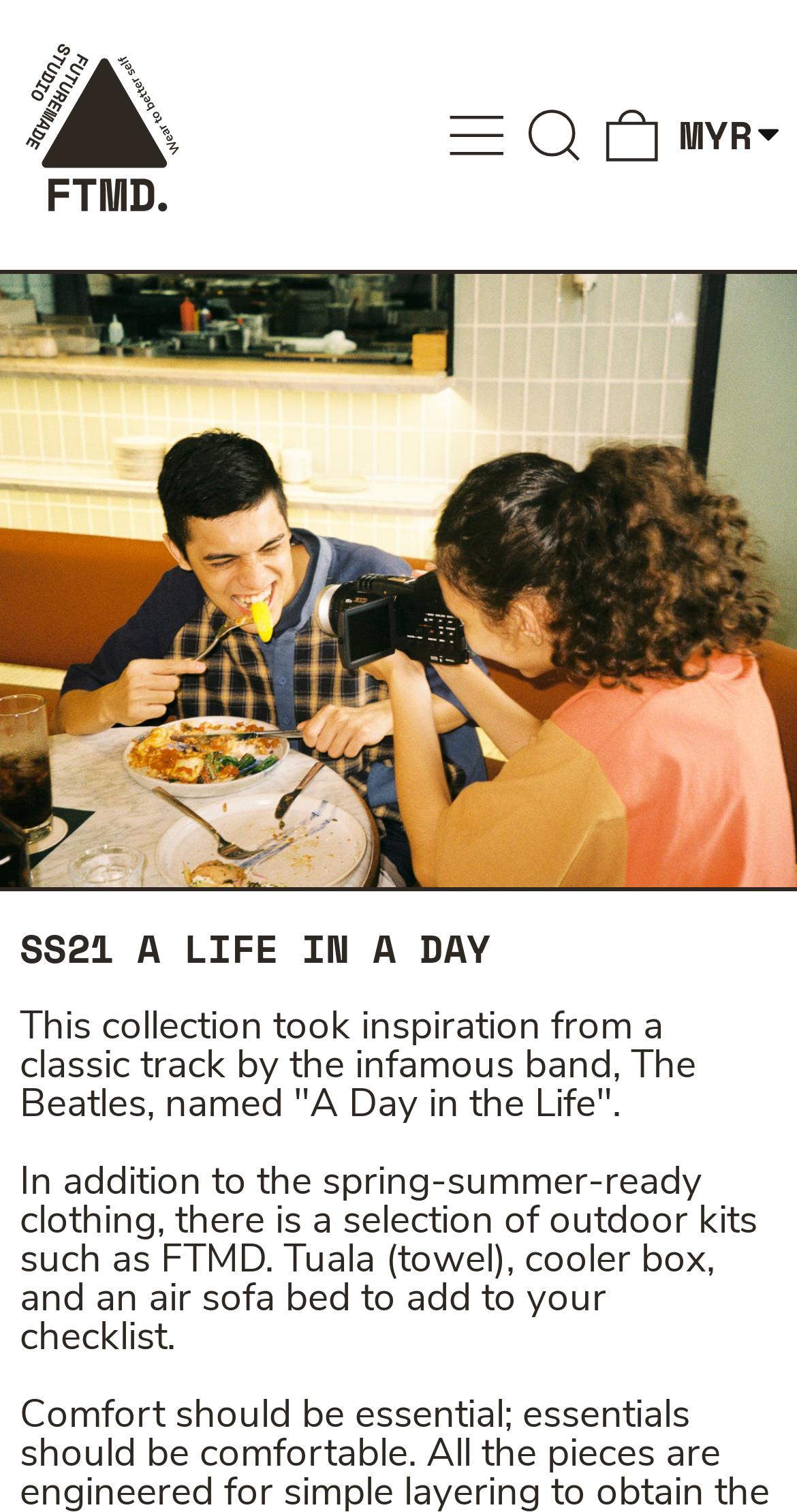What is the name of the collection?
From the image, respond with a single word or phrase.

SS21 A Life in A Day